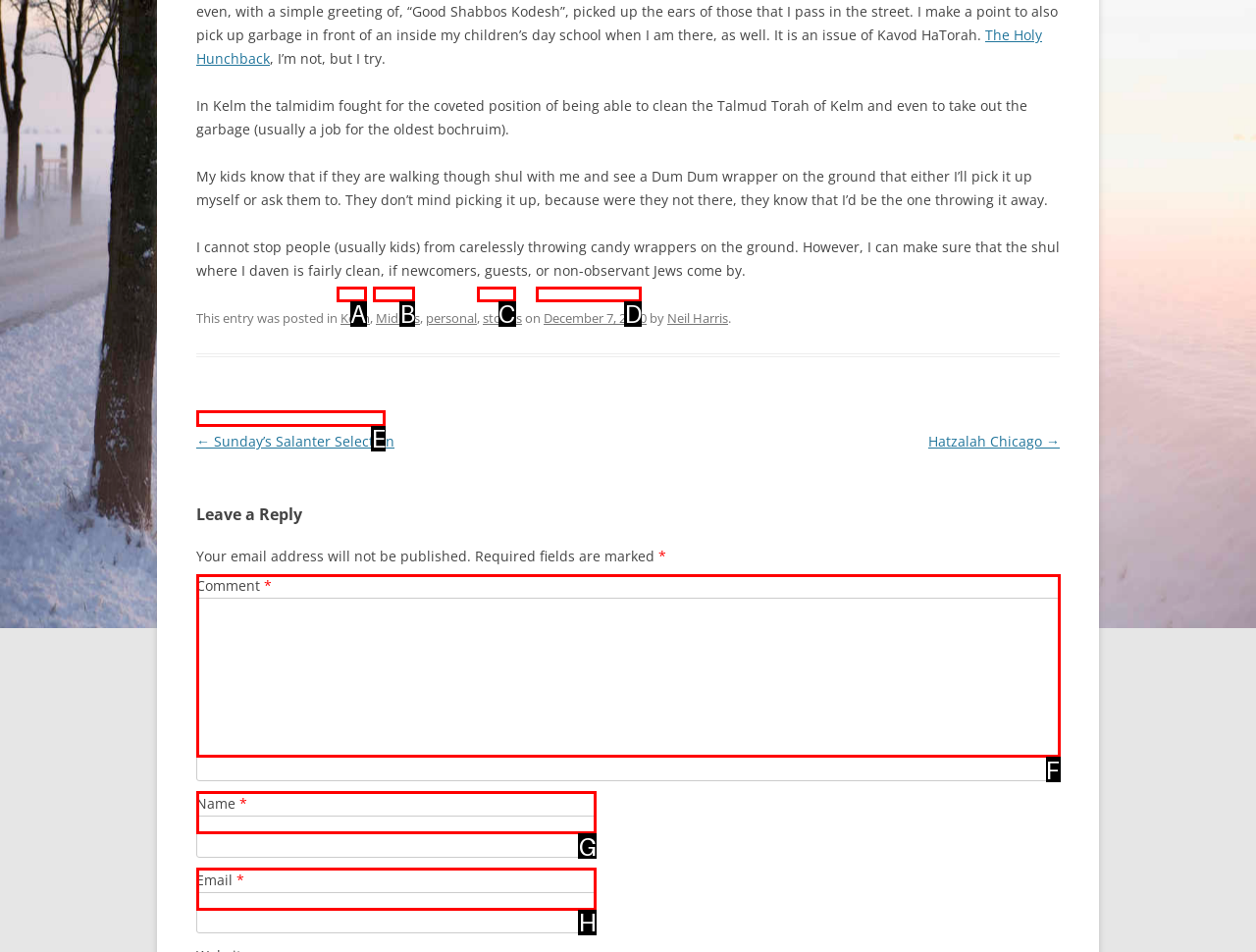Using the provided description: parent_node: Email * aria-describedby="email-notes" name="email", select the HTML element that corresponds to it. Indicate your choice with the option's letter.

H